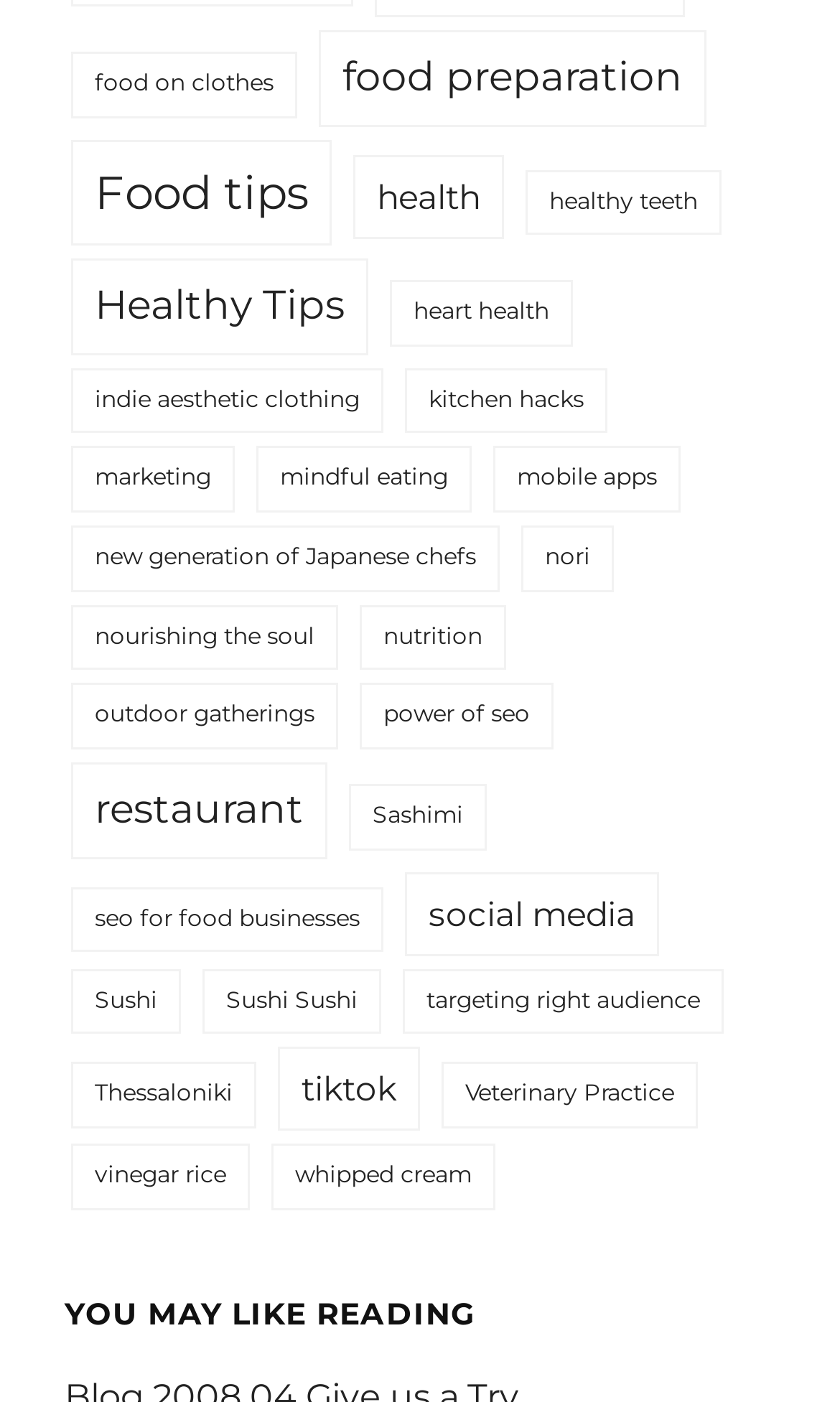Please identify the bounding box coordinates of the element that needs to be clicked to execute the following command: "Learn about kitchen hacks". Provide the bounding box using four float numbers between 0 and 1, formatted as [left, top, right, bottom].

[0.482, 0.262, 0.723, 0.309]